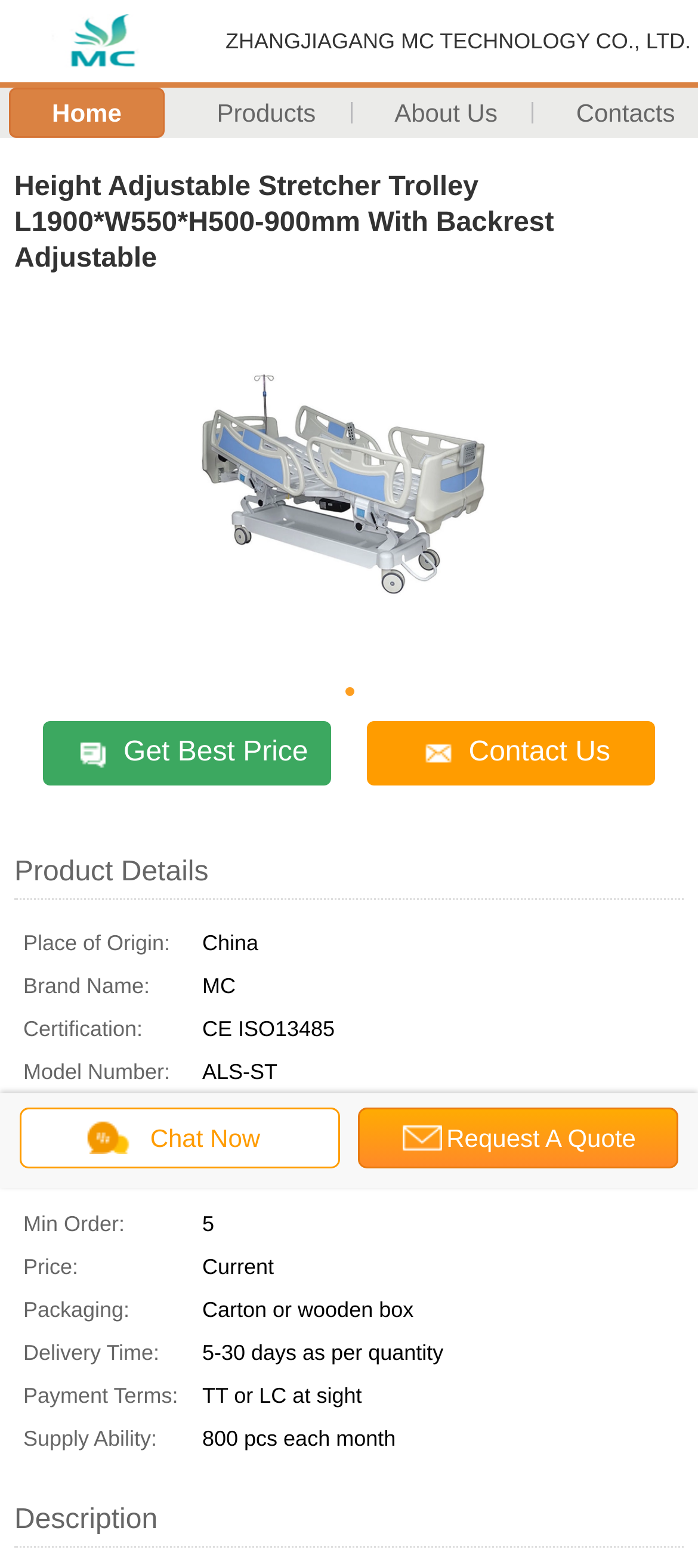What is the brand name of the product?
Refer to the image and give a detailed answer to the query.

The brand name of the product can be found in the product details table, where it is listed as 'Brand Name:' with the value 'MC'.